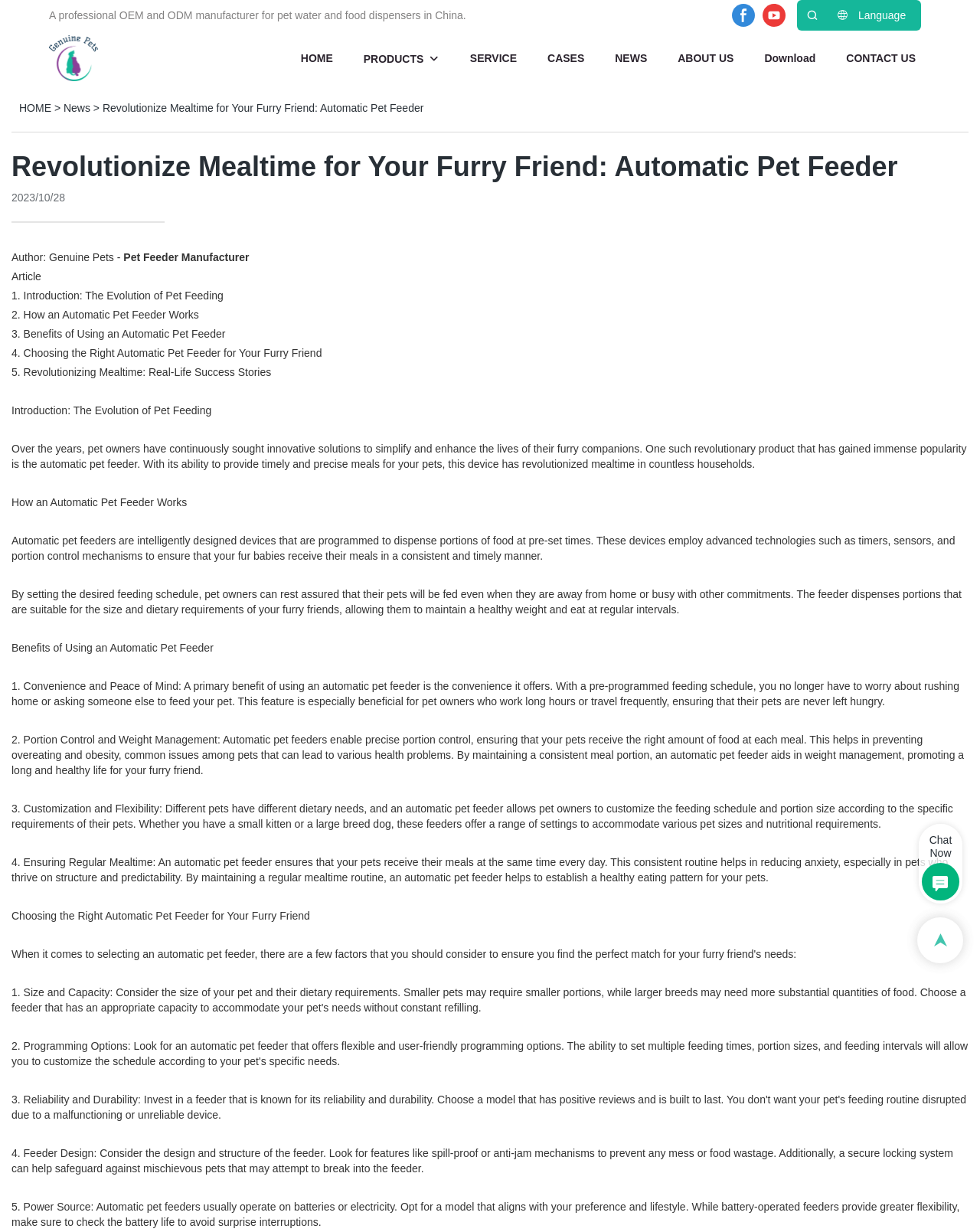Mark the bounding box of the element that matches the following description: "News".

[0.065, 0.083, 0.092, 0.093]